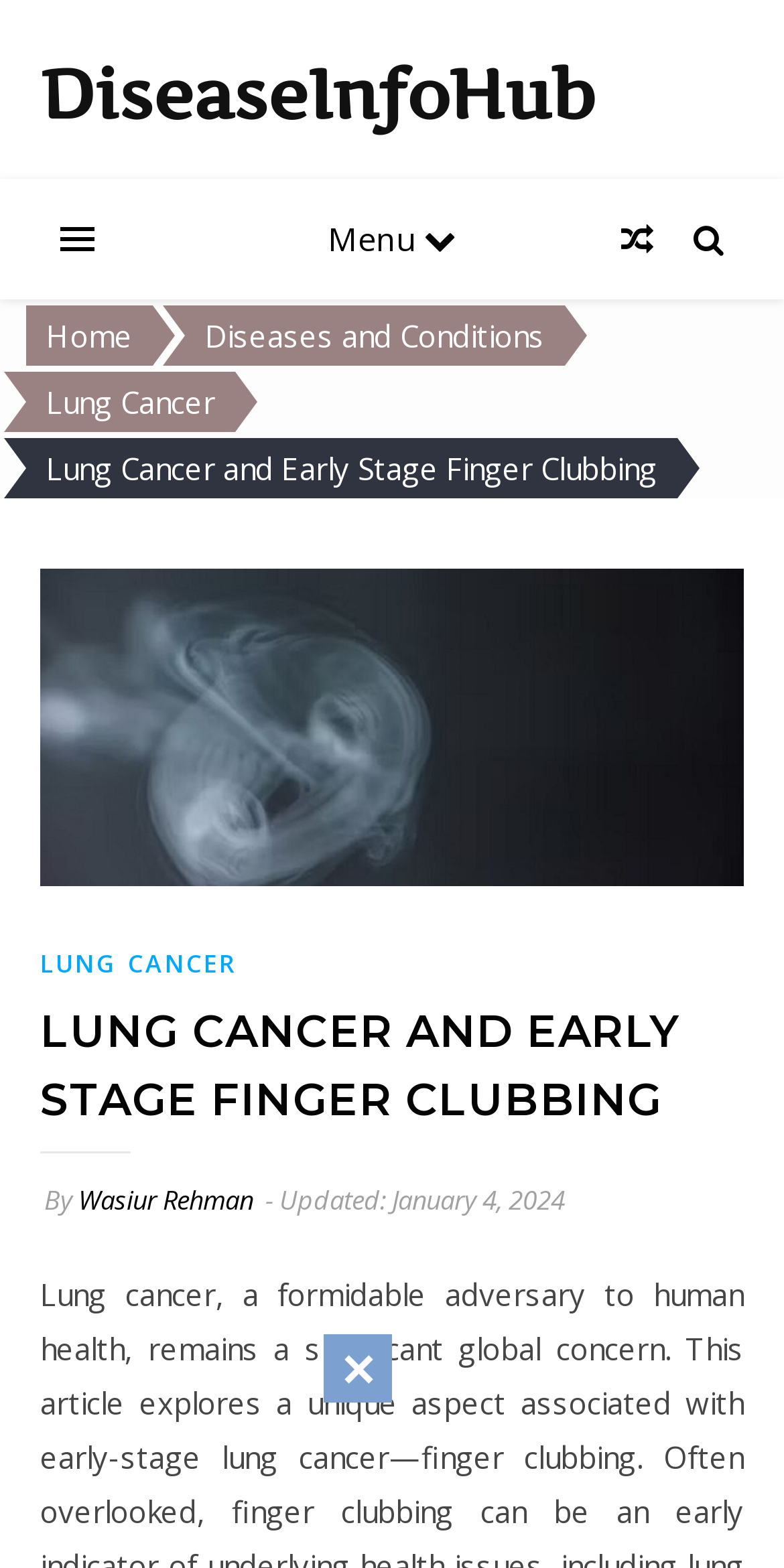Pinpoint the bounding box coordinates of the area that must be clicked to complete this instruction: "read about LUNG CANCER".

[0.051, 0.603, 0.302, 0.625]